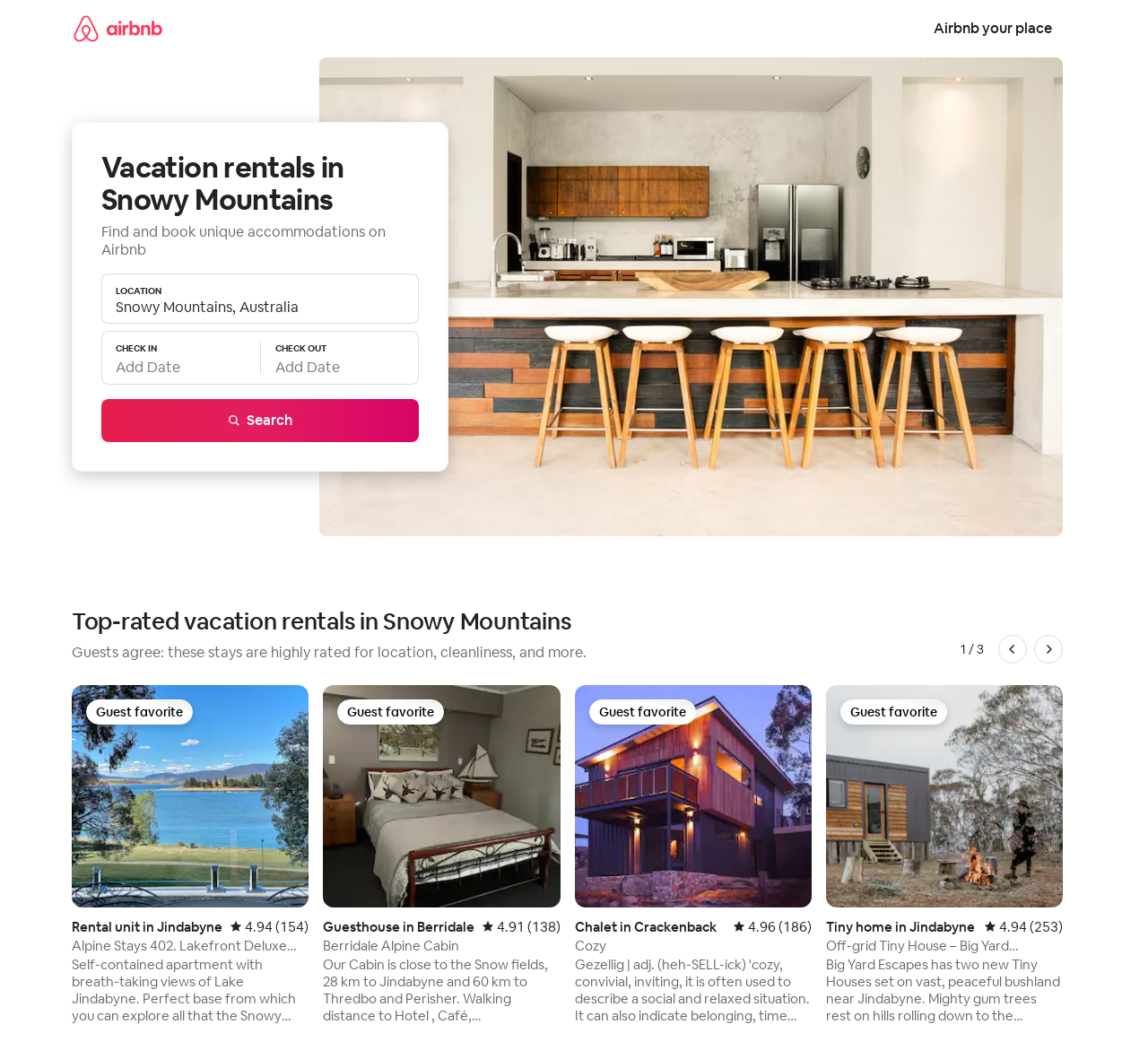Please find the bounding box for the UI element described by: "Airbnb your place".

[0.804, 0.011, 0.926, 0.042]